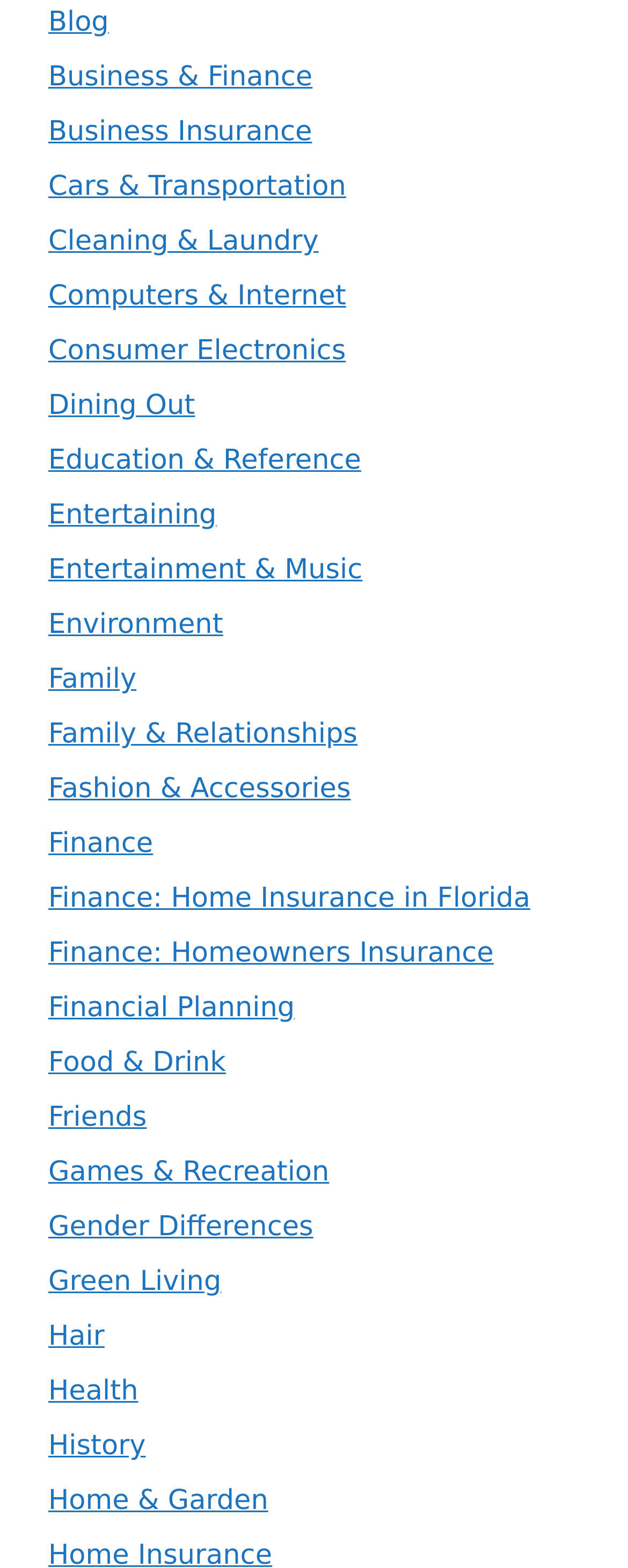Identify the bounding box coordinates for the region of the element that should be clicked to carry out the instruction: "Explore Entertainment & Music". The bounding box coordinates should be four float numbers between 0 and 1, i.e., [left, top, right, bottom].

[0.077, 0.353, 0.577, 0.374]